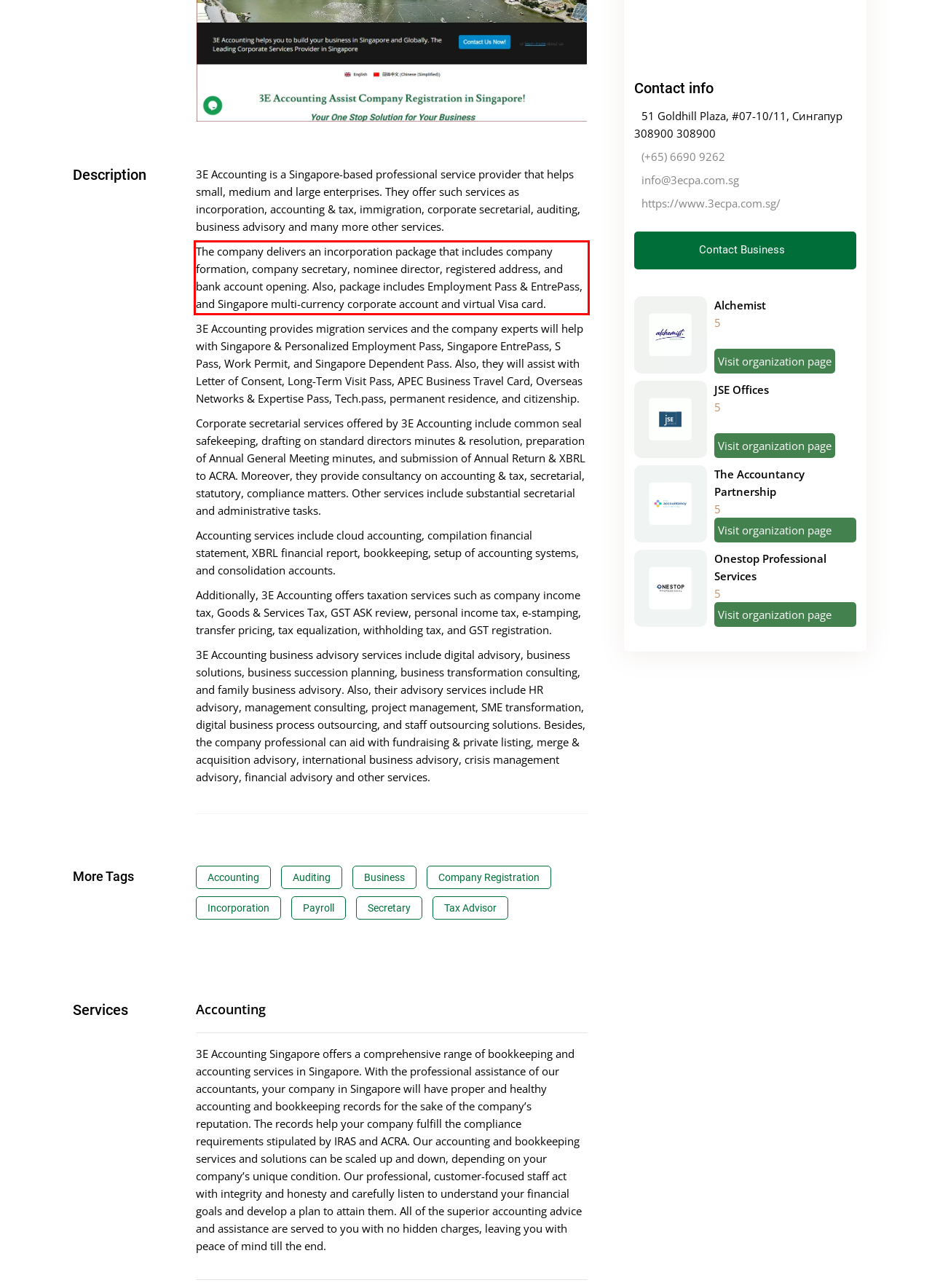Within the screenshot of the webpage, locate the red bounding box and use OCR to identify and provide the text content inside it.

The company delivers an incorporation package that includes company formation, company secretary, nominee director, registered address, and bank account opening. Also, package includes Employment Pass & EntrePass, and Singapore multi-currency corporate account and virtual Visa card.